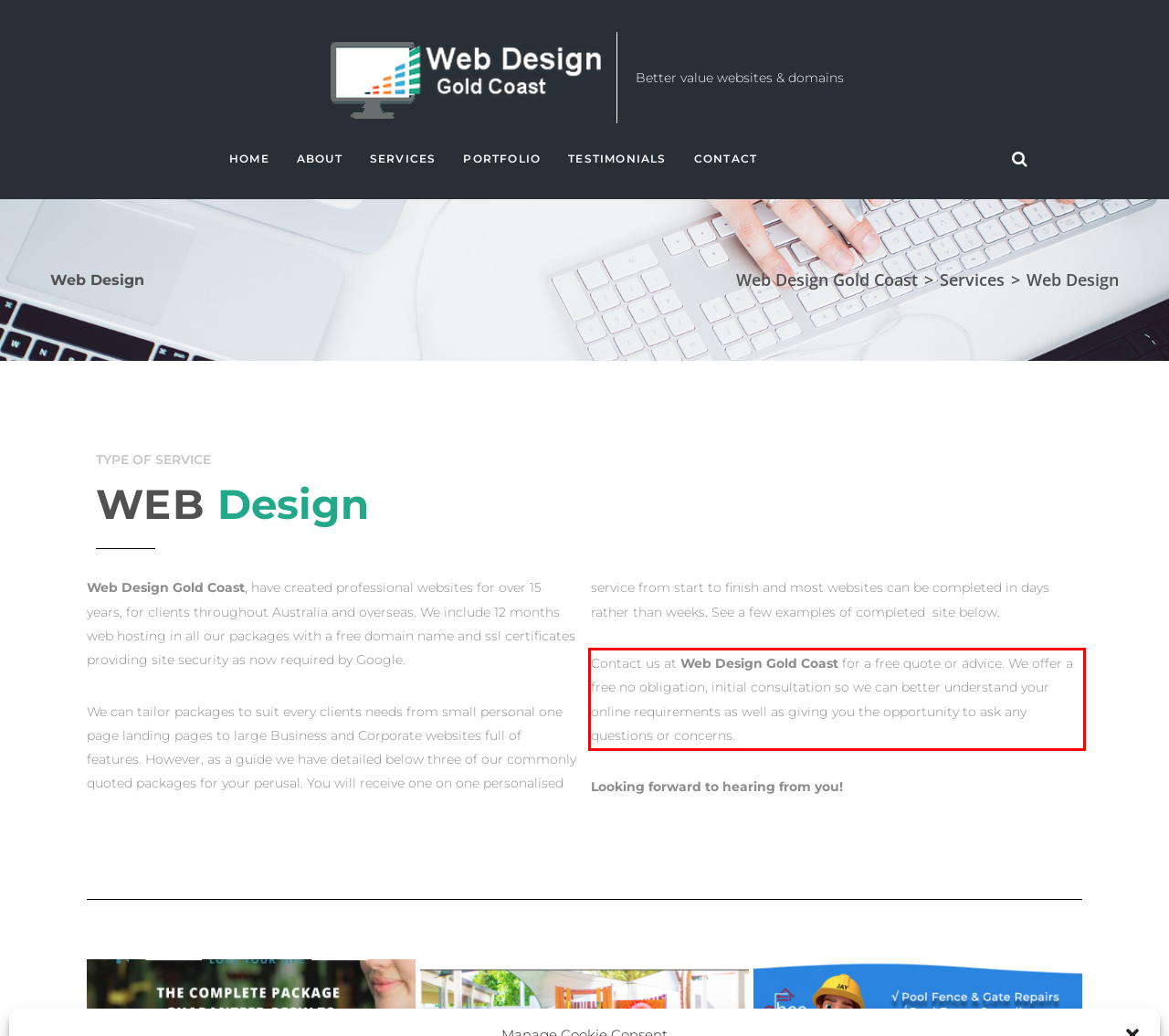Identify the red bounding box in the webpage screenshot and perform OCR to generate the text content enclosed.

Contact us at Web Design Gold Coast for a free quote or advice. We offer a free no obligation, initial consultation so we can better understand your online requirements as well as giving you the opportunity to ask any questions or concerns.